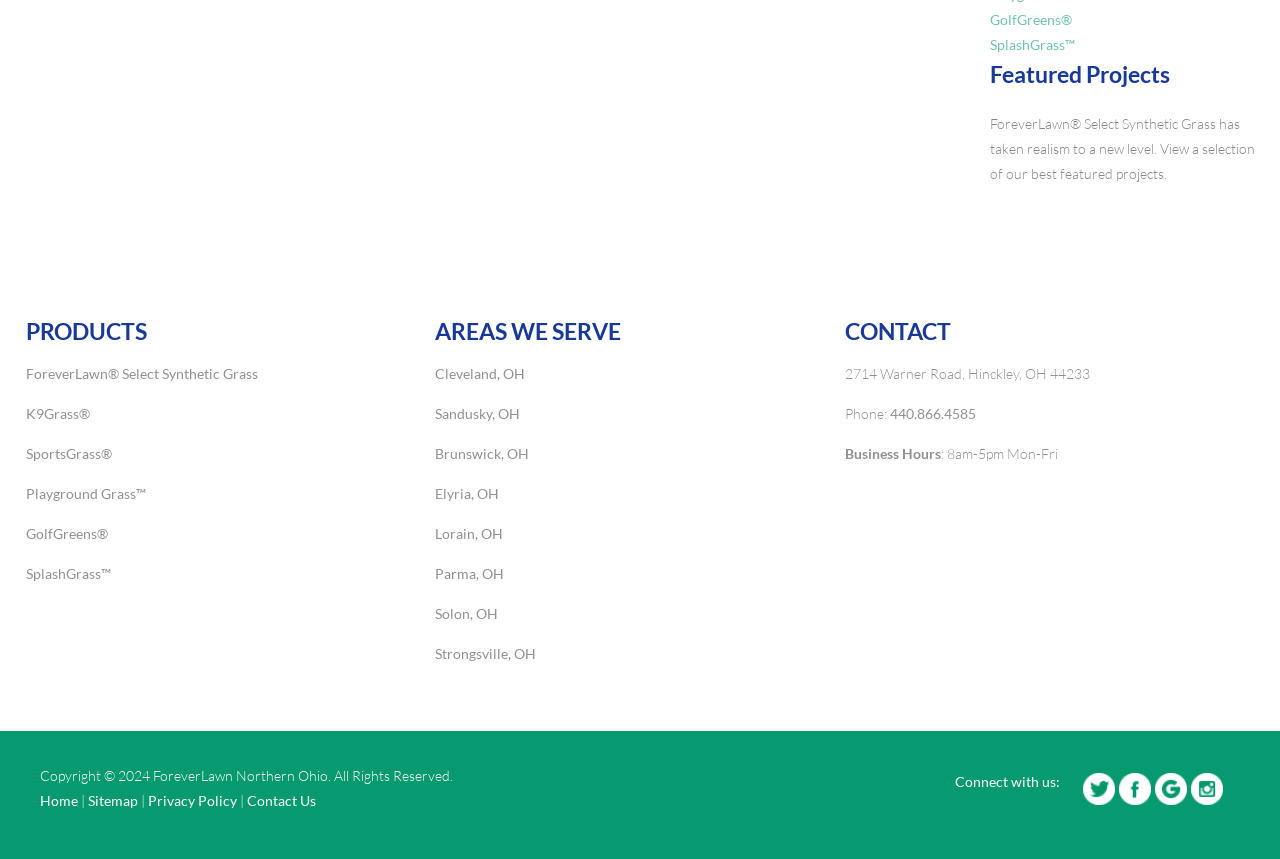What types of grass does the company offer?
Examine the screenshot and reply with a single word or phrase.

Synthetic grass